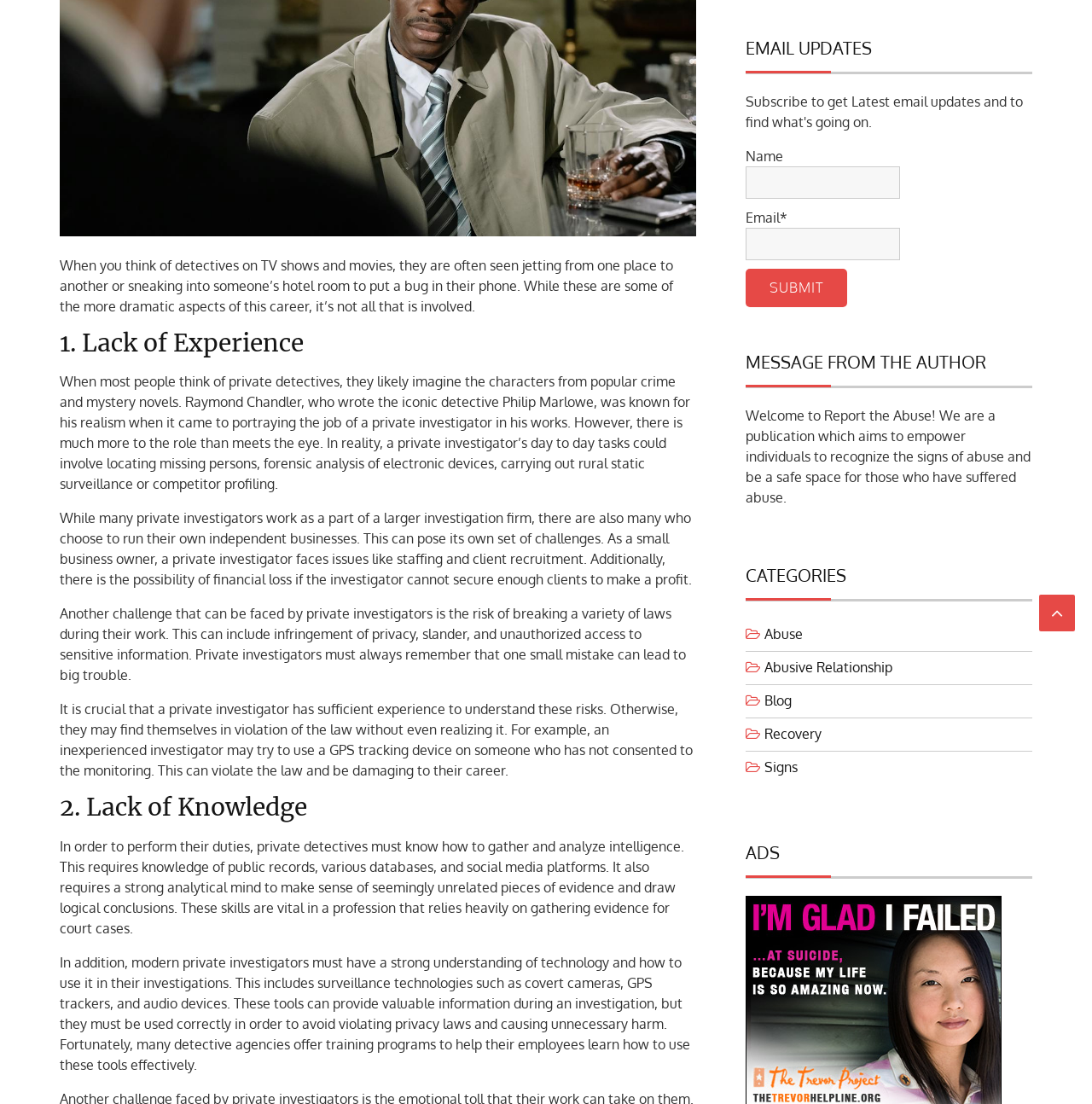From the screenshot, find the bounding box of the UI element matching this description: "Signs". Supply the bounding box coordinates in the form [left, top, right, bottom], each a float between 0 and 1.

[0.7, 0.687, 0.73, 0.702]